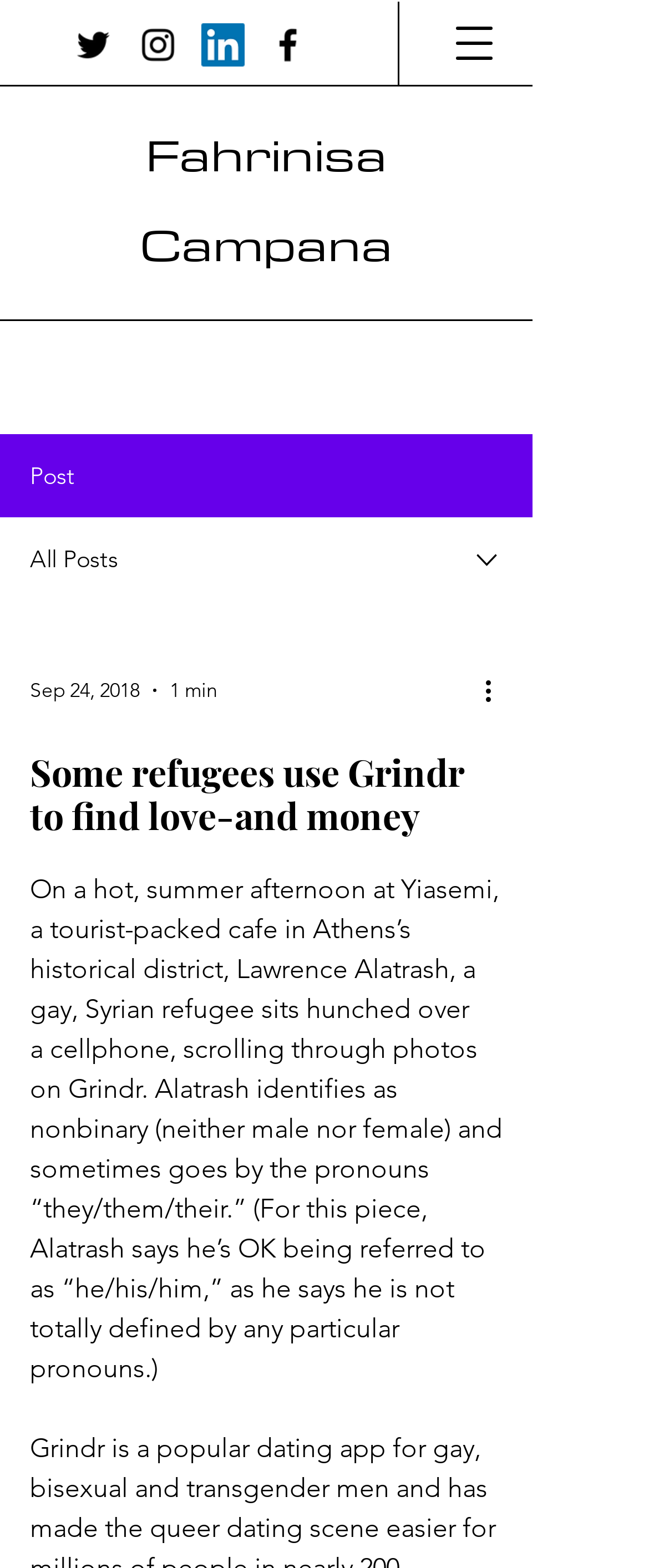Show the bounding box coordinates for the HTML element described as: "aria-label="More actions"".

[0.738, 0.428, 0.8, 0.453]